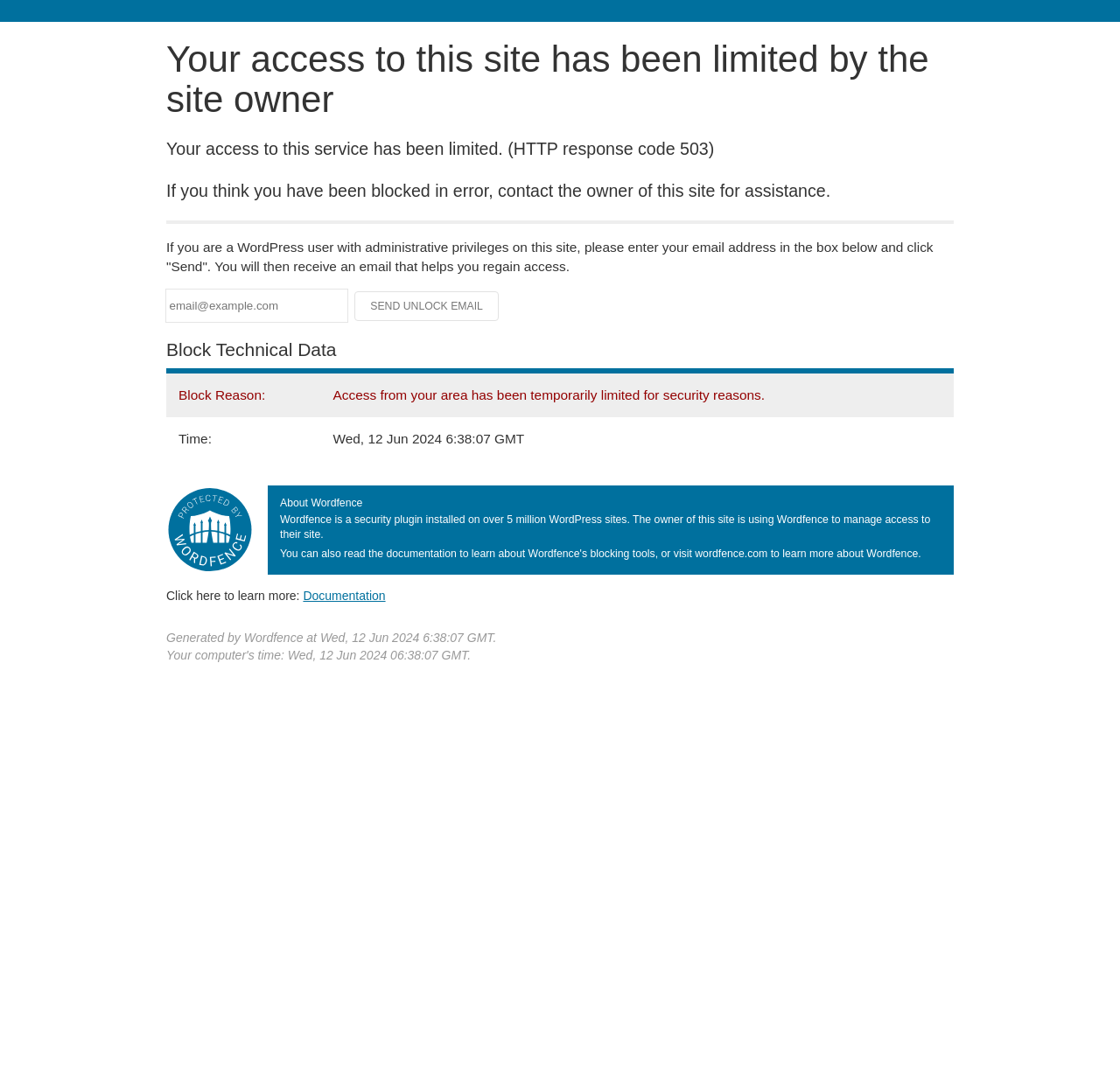Generate the main heading text from the webpage.

Your access to this site has been limited by the site owner